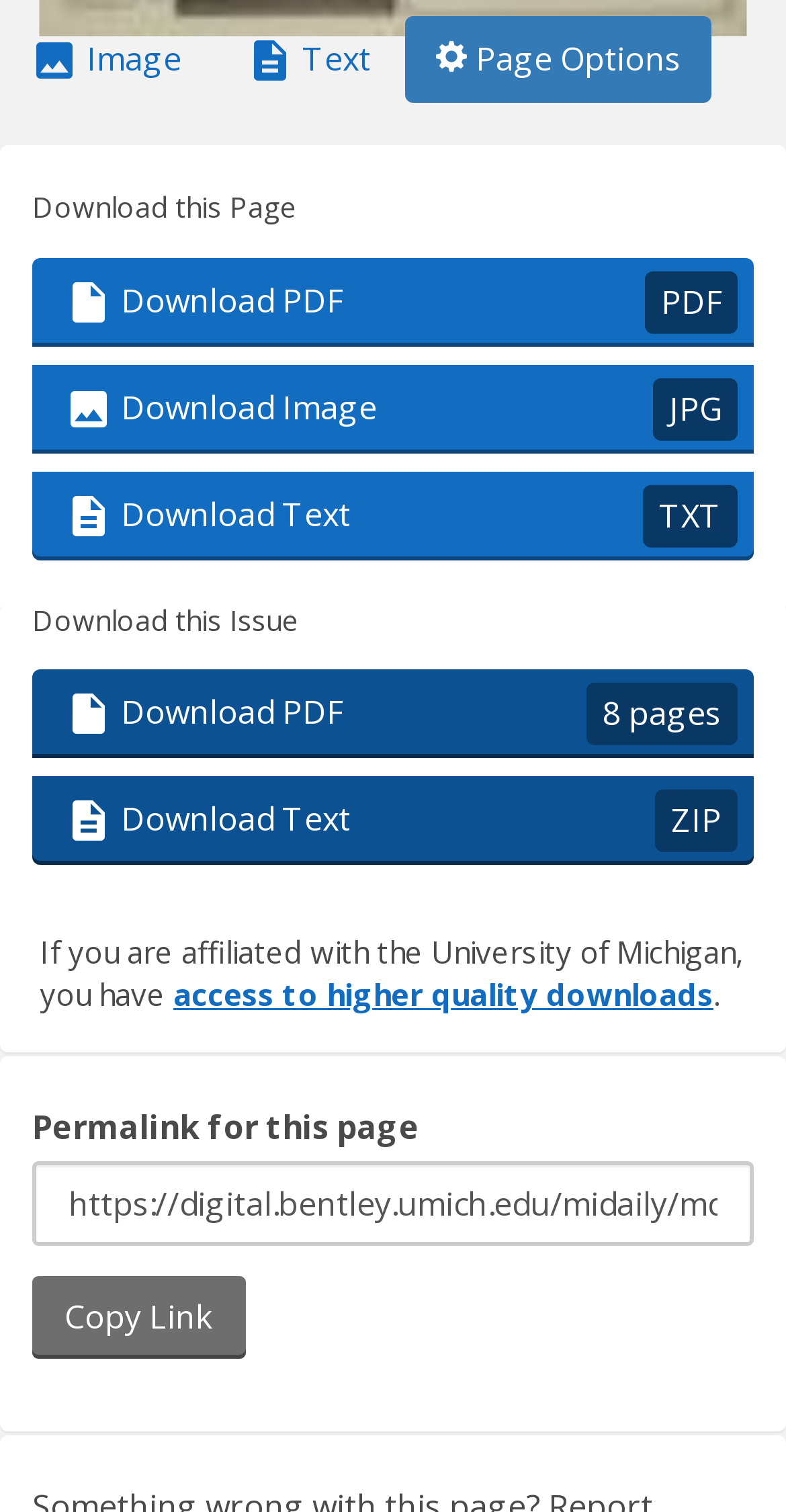Answer briefly with one word or phrase:
What is the purpose of the 'Copy Link' button?

Copy permalink